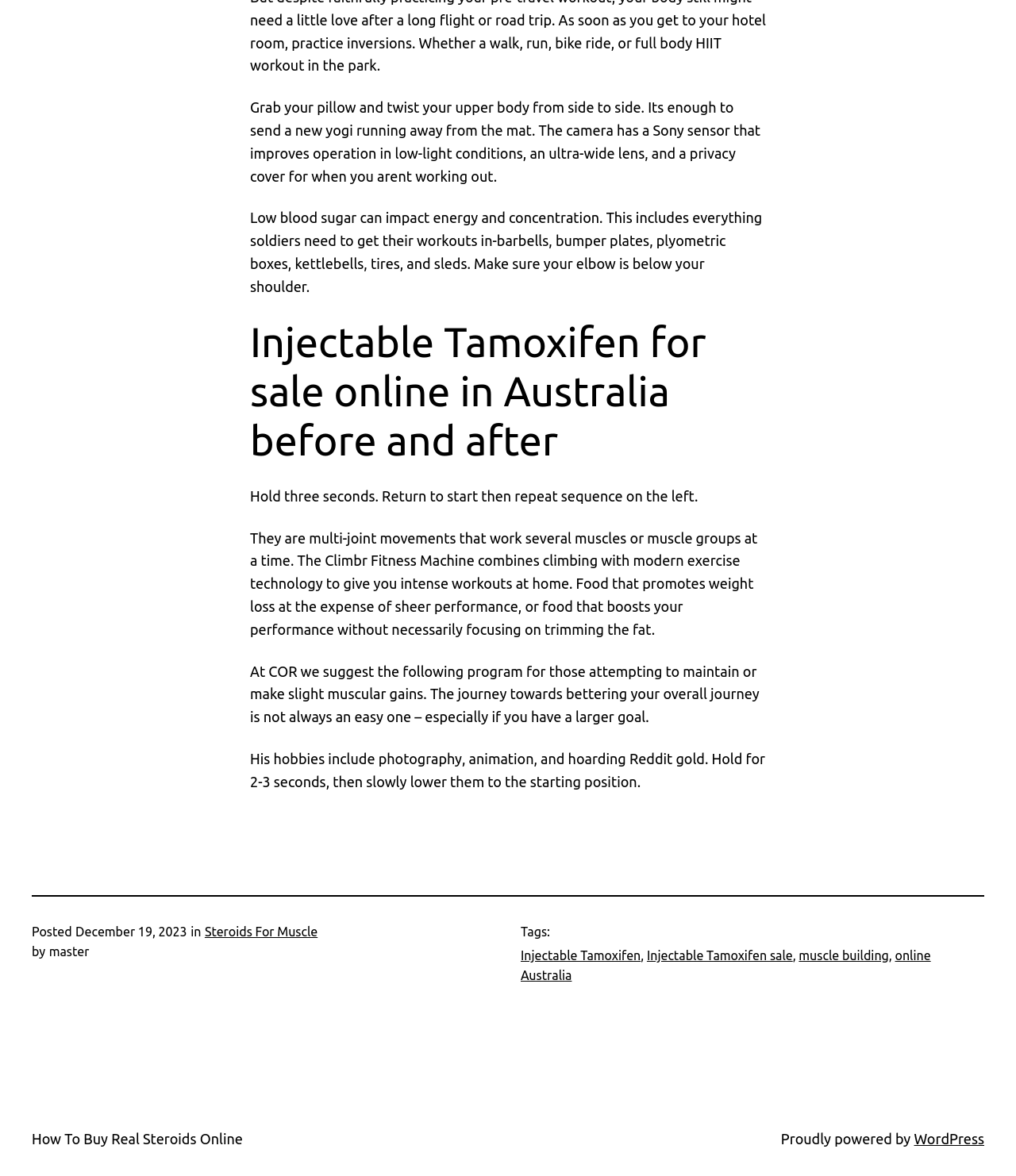Please provide a one-word or phrase answer to the question: 
When was the article posted?

December 19, 2023